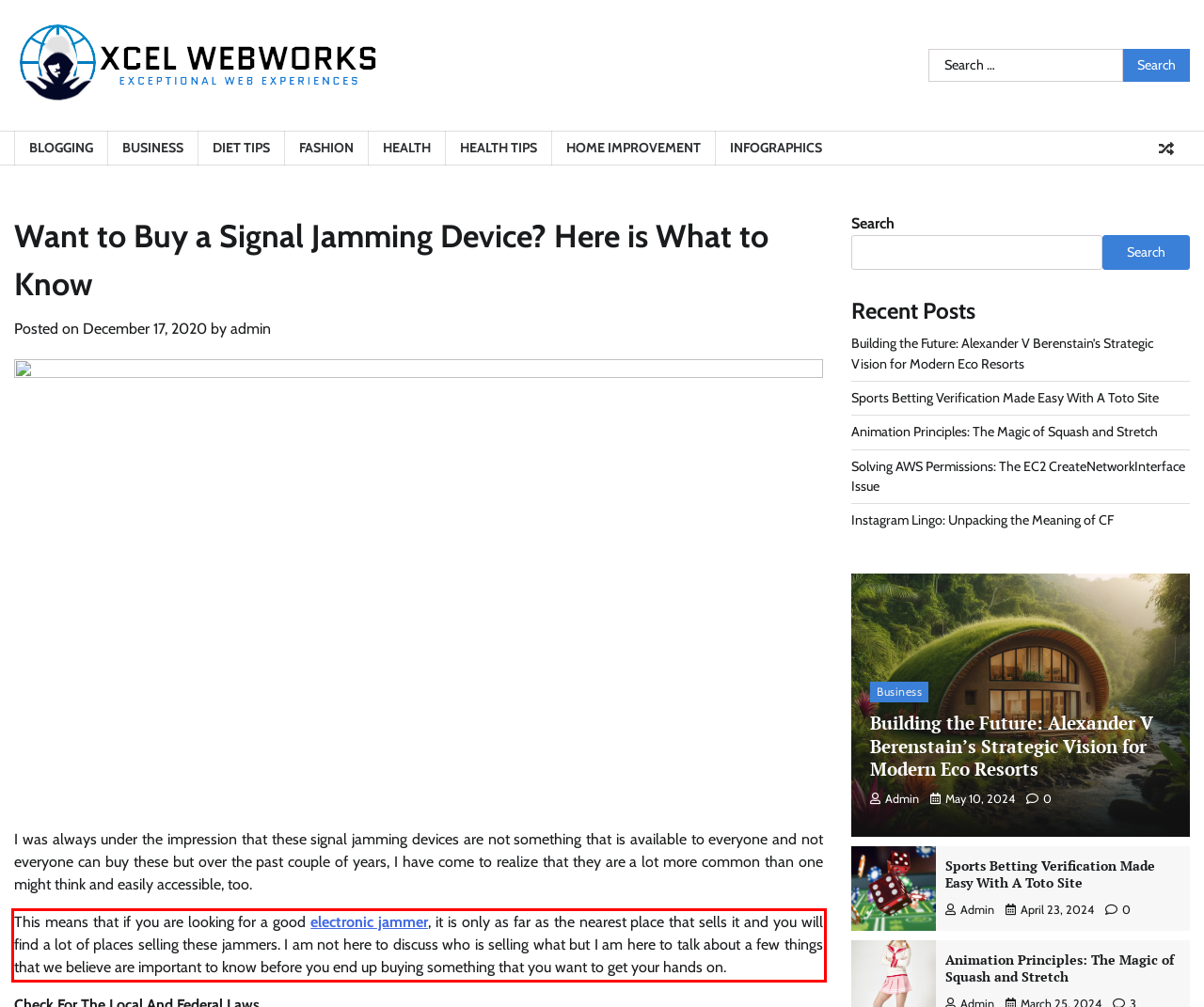Analyze the red bounding box in the provided webpage screenshot and generate the text content contained within.

This means that if you are looking for a good electronic jammer, it is only as far as the nearest place that sells it and you will find a lot of places selling these jammers. I am not here to discuss who is selling what but I am here to talk about a few things that we believe are important to know before you end up buying something that you want to get your hands on.